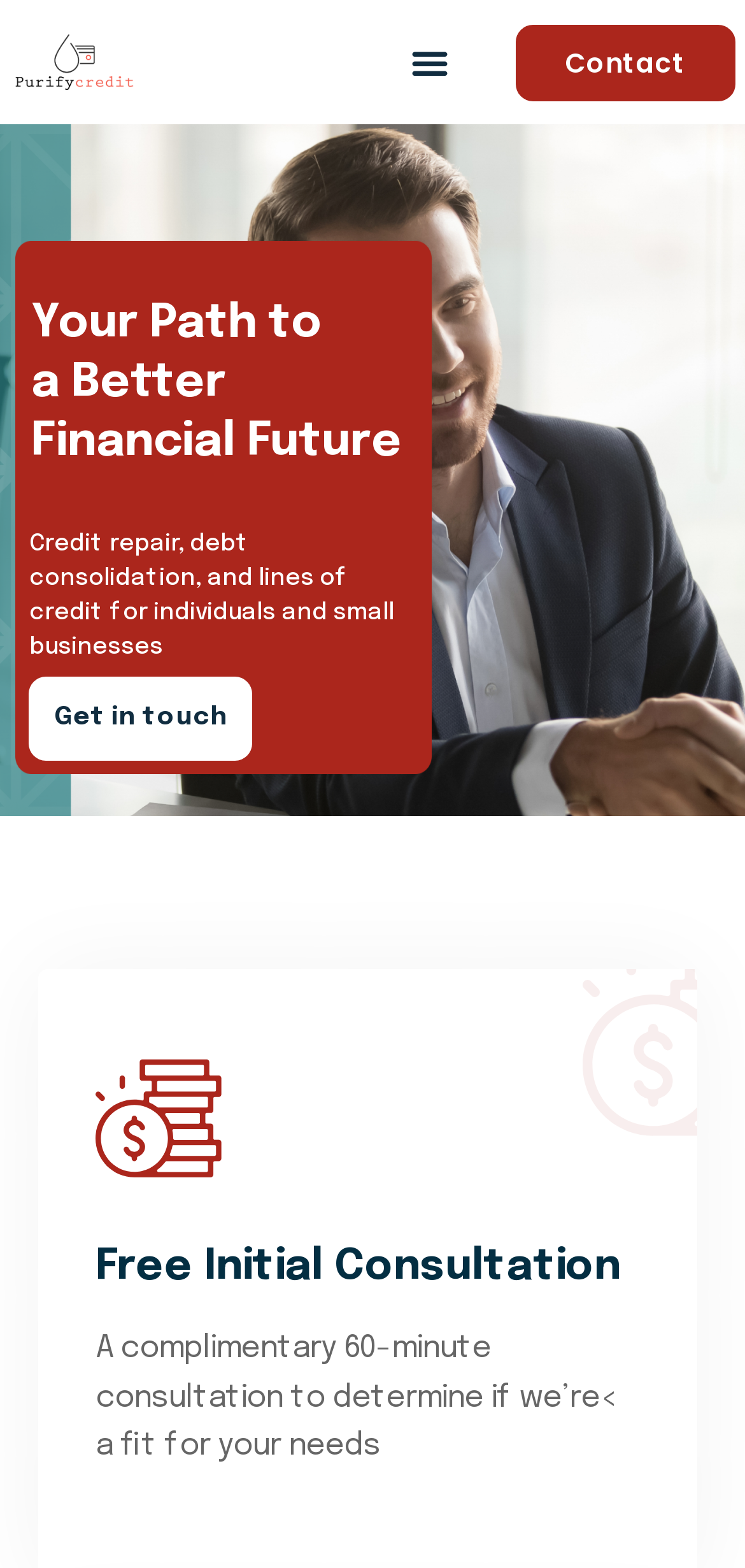What type of image is displayed on the webpage?
Please provide a comprehensive answer based on the information in the image.

The webpage contains an image element, but its OCR text or description is simply 'image', providing no information about the type of image being displayed.